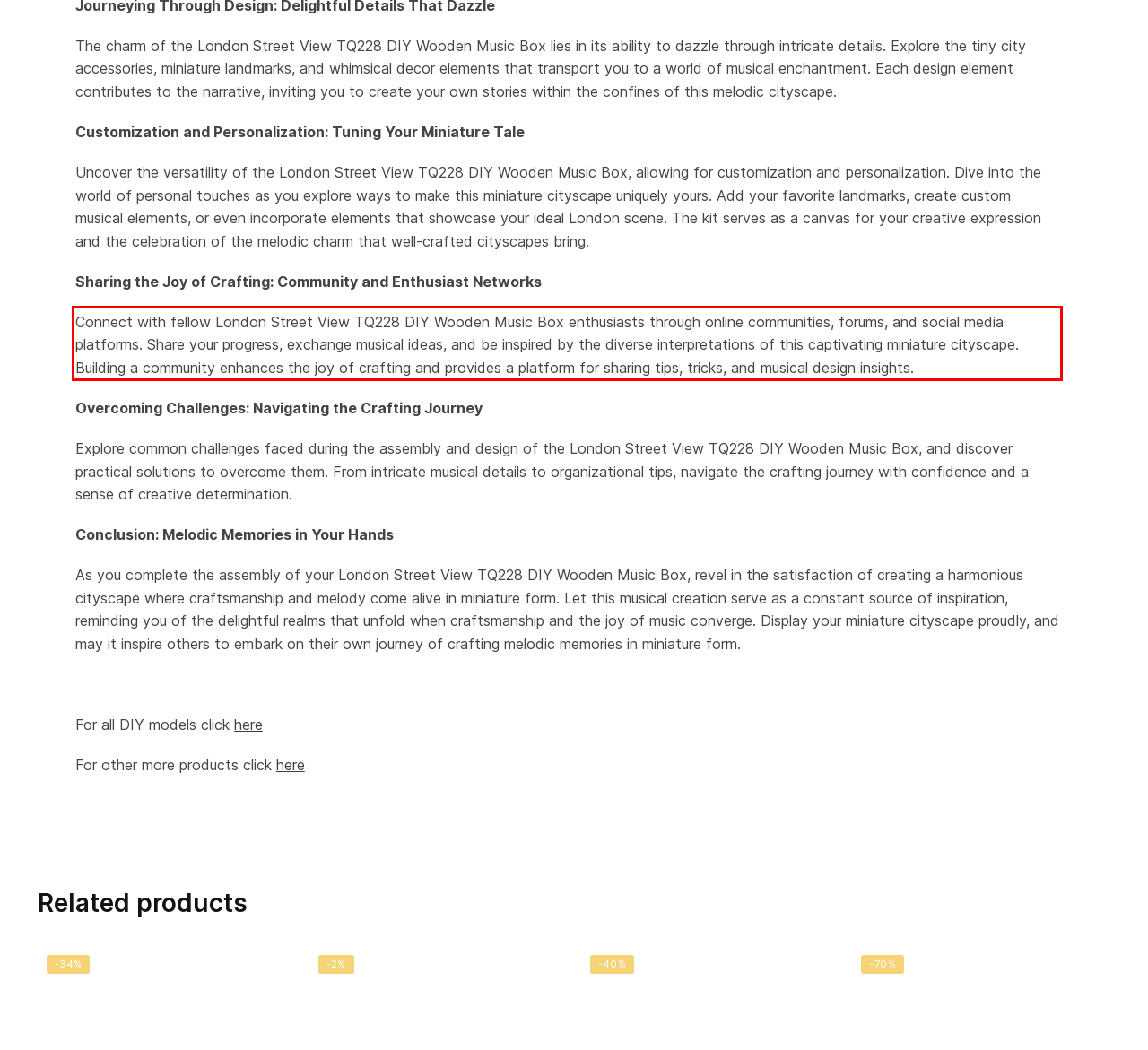You are presented with a webpage screenshot featuring a red bounding box. Perform OCR on the text inside the red bounding box and extract the content.

Connect with fellow London Street View TQ228 DIY Wooden Music Box enthusiasts through online communities, forums, and social media platforms. Share your progress, exchange musical ideas, and be inspired by the diverse interpretations of this captivating miniature cityscape. Building a community enhances the joy of crafting and provides a platform for sharing tips, tricks, and musical design insights.